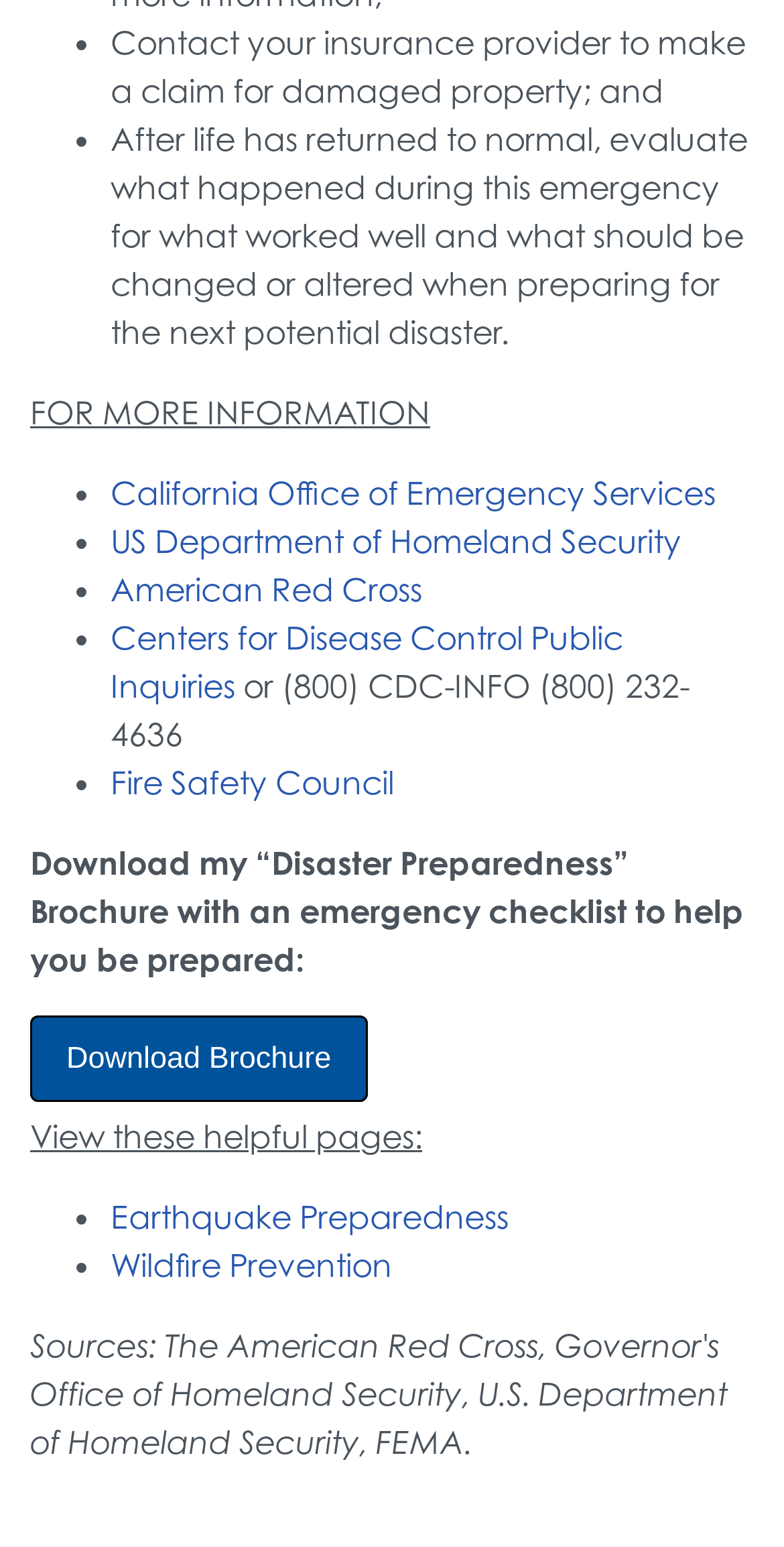What is the name of the brochure that can be downloaded?
Please use the image to provide an in-depth answer to the question.

I found the text 'Download my “Disaster Preparedness” Brochure with an emergency checklist to help you be prepared:', which indicates that the brochure is called 'Disaster Preparedness'.